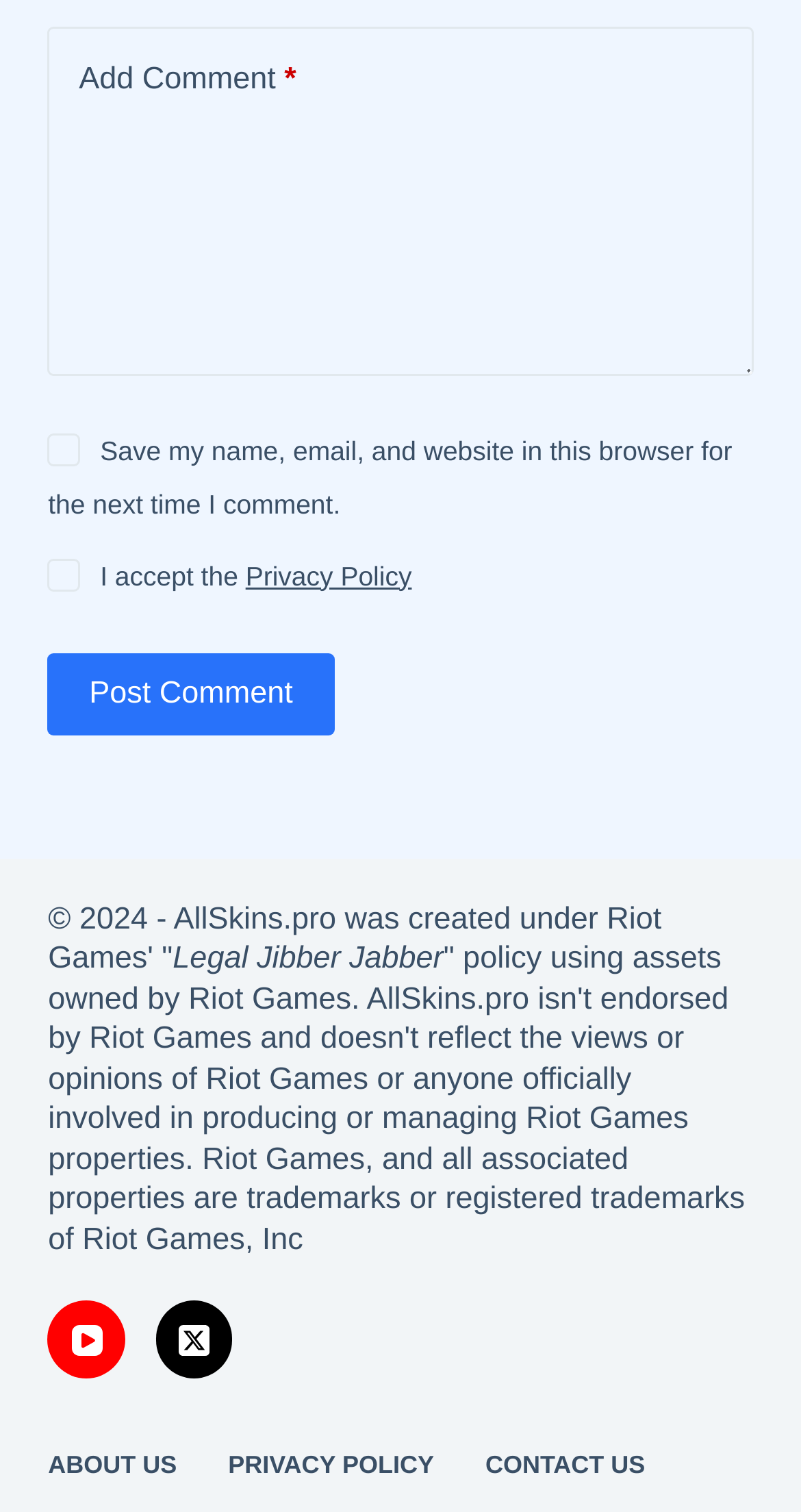Extract the bounding box for the UI element that matches this description: "Post Comment".

[0.06, 0.432, 0.417, 0.486]